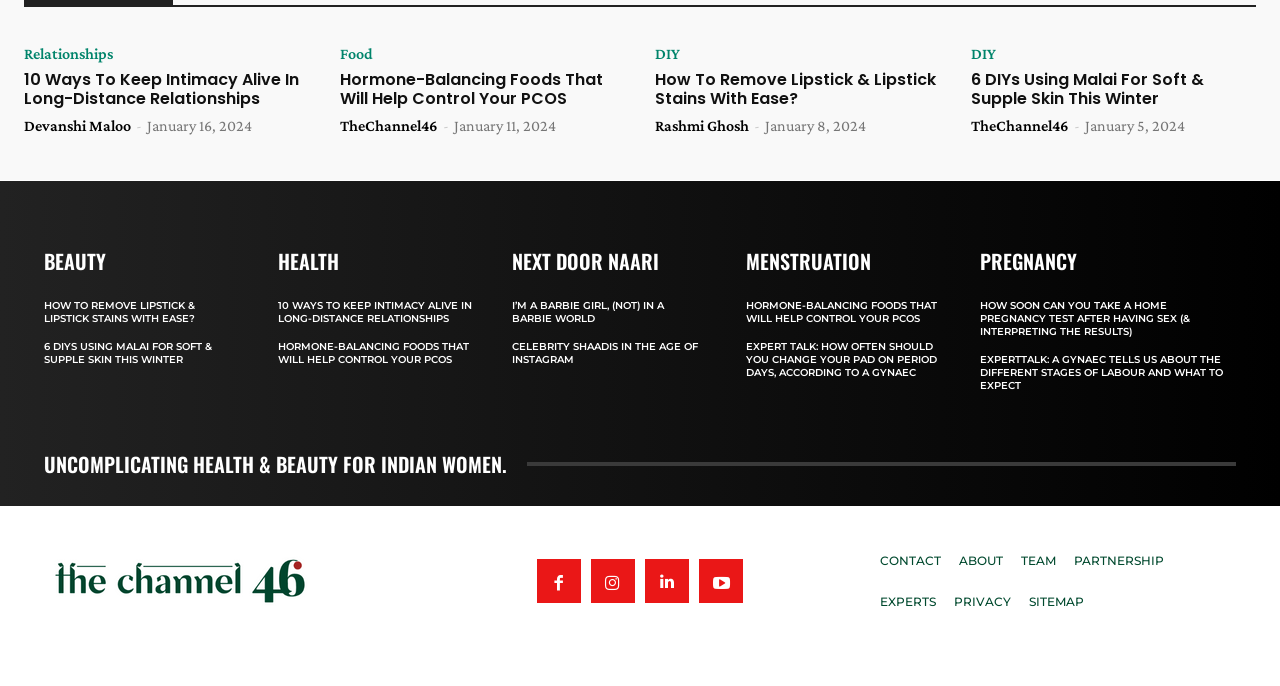Give a succinct answer to this question in a single word or phrase: 
What is the purpose of the website?

Uncomplicating Health & Beauty for Indian Women